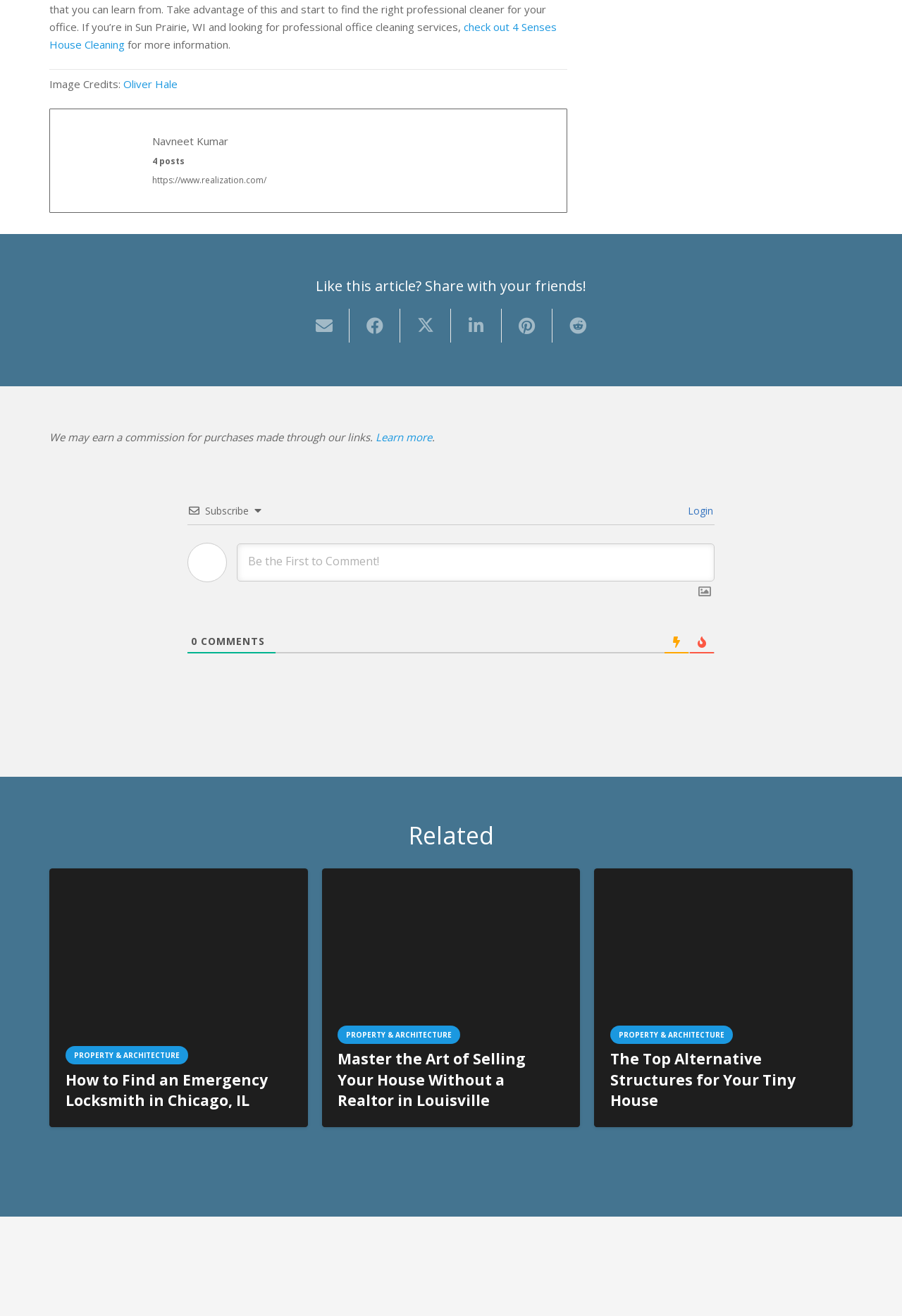From the element description https://www.realization.com/, predict the bounding box coordinates of the UI element. The coordinates must be specified in the format (top-left x, top-left y, bottom-right x, bottom-right y) and should be within the 0 to 1 range.

[0.169, 0.13, 0.609, 0.144]